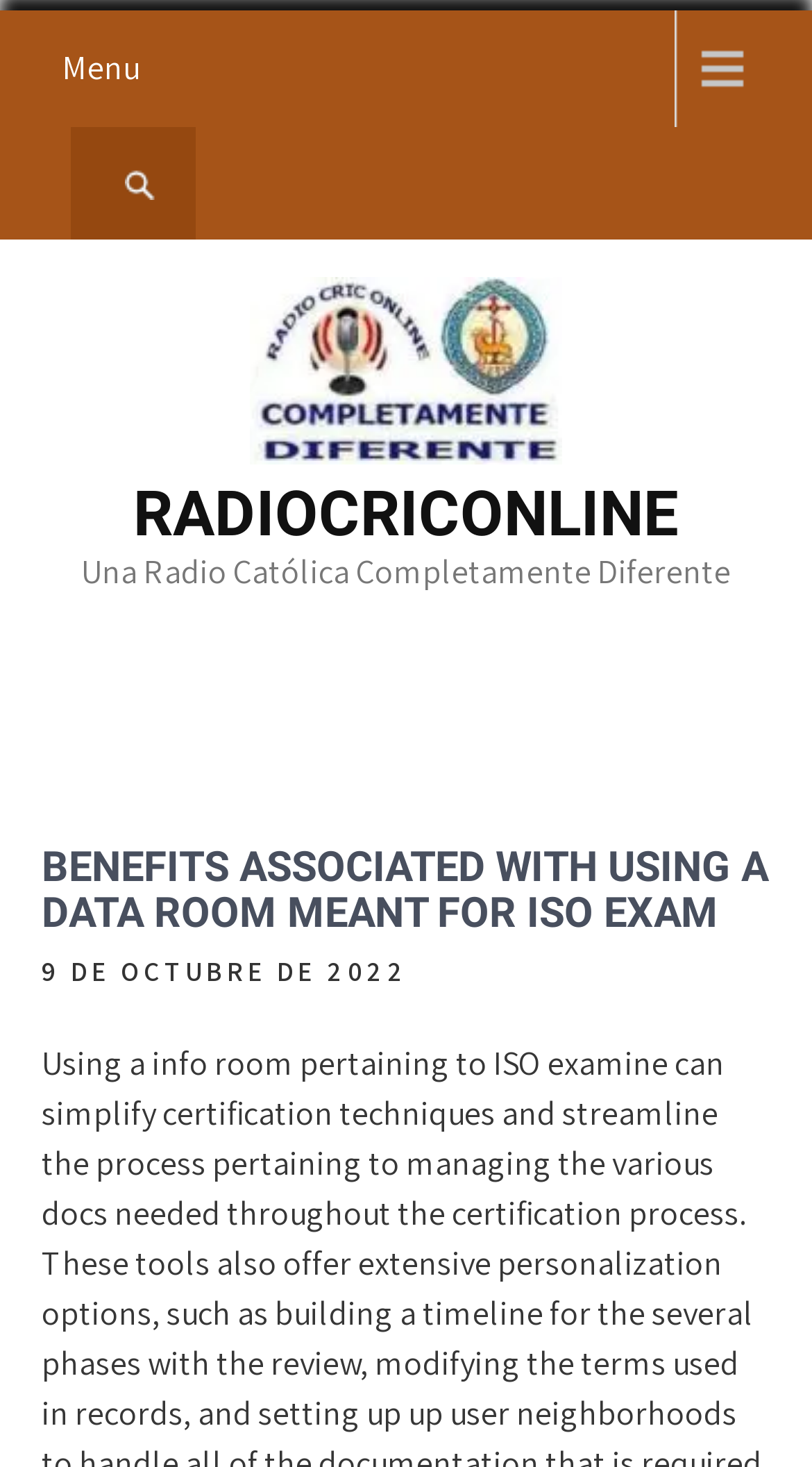Based on the provided description, "Radiocriconline", find the bounding box of the corresponding UI element in the screenshot.

[0.164, 0.325, 0.836, 0.375]